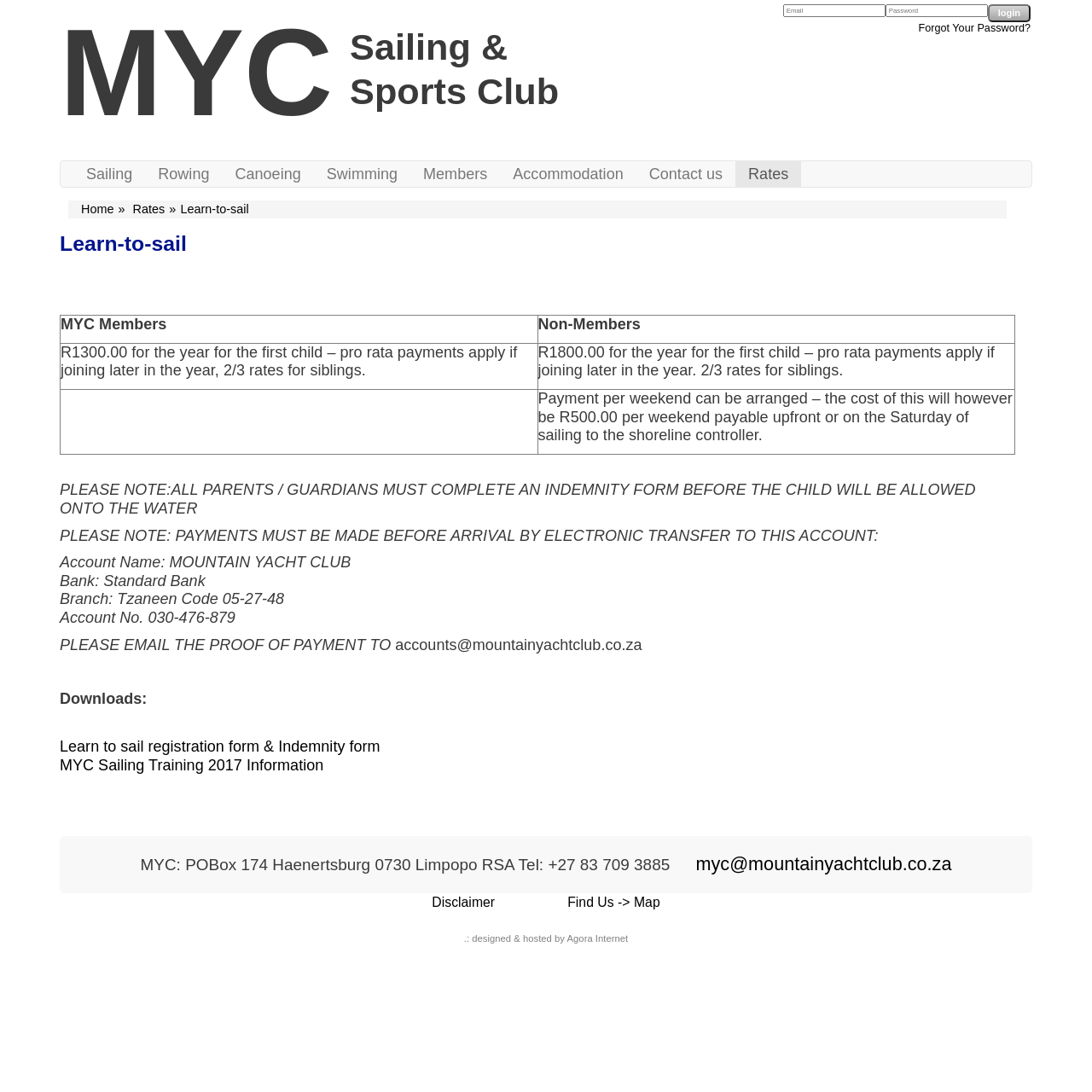Please respond in a single word or phrase: 
What type of club is MYC?

Sailing & Sports Club